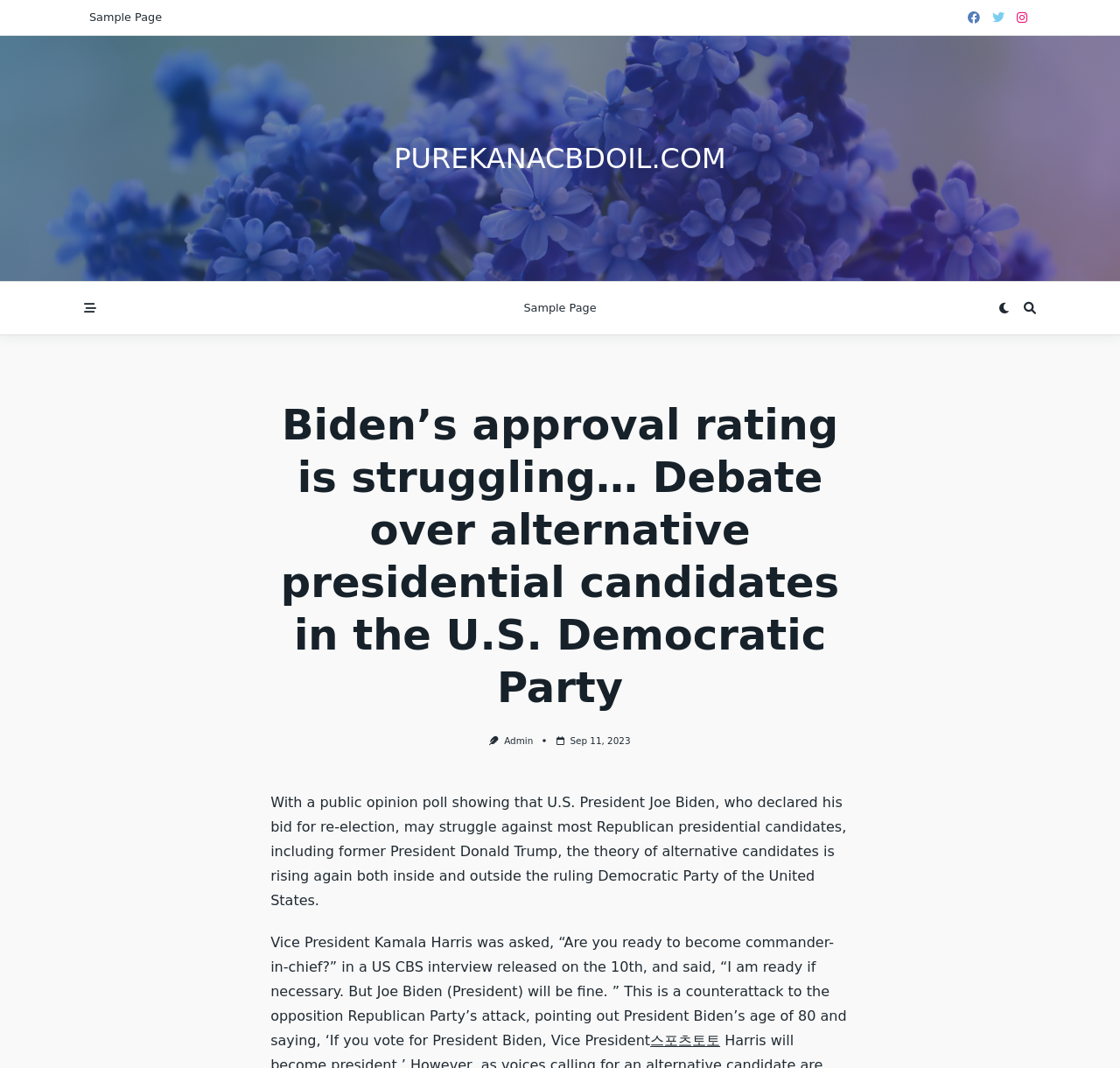Answer this question in one word or a short phrase: What is the topic of the article?

Biden's approval rating